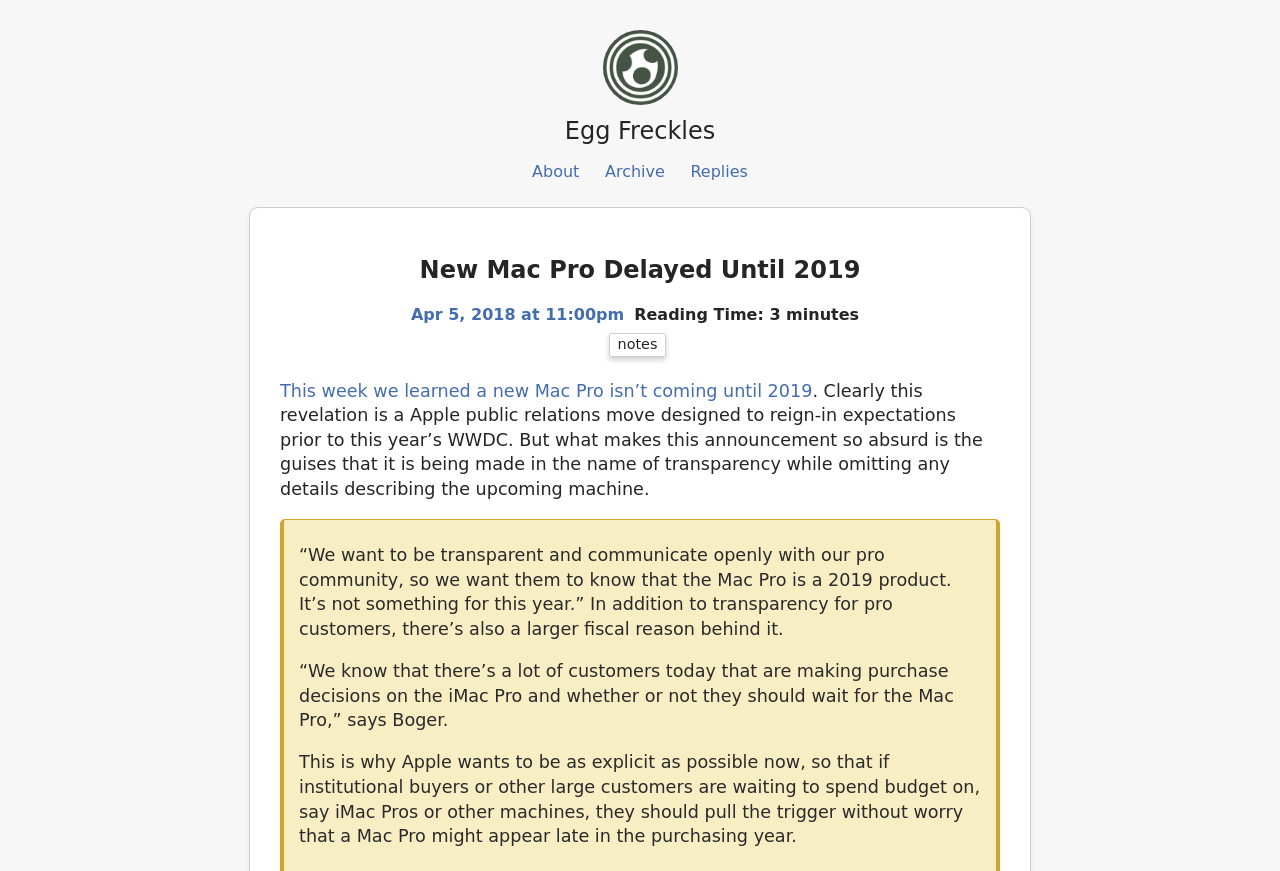Using the element description Apr 5, 2018 at 11:00pm, predict the bounding box coordinates for the UI element. Provide the coordinates in (top-left x, top-left y, bottom-right x, bottom-right y) format with values ranging from 0 to 1.

[0.321, 0.349, 0.488, 0.375]